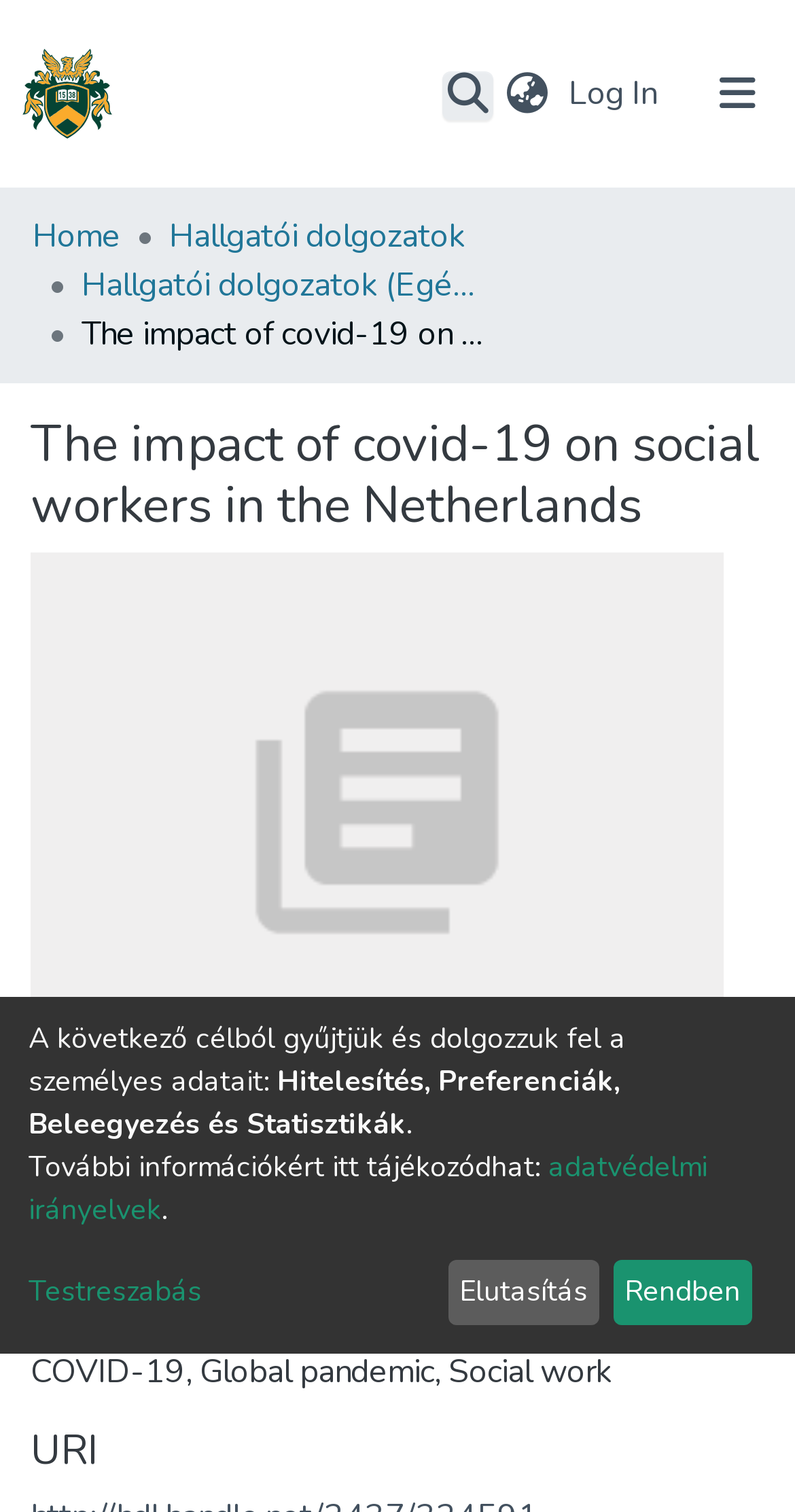Show the bounding box coordinates for the element that needs to be clicked to execute the following instruction: "Switch language". Provide the coordinates in the form of four float numbers between 0 and 1, i.e., [left, top, right, bottom].

[0.621, 0.046, 0.705, 0.078]